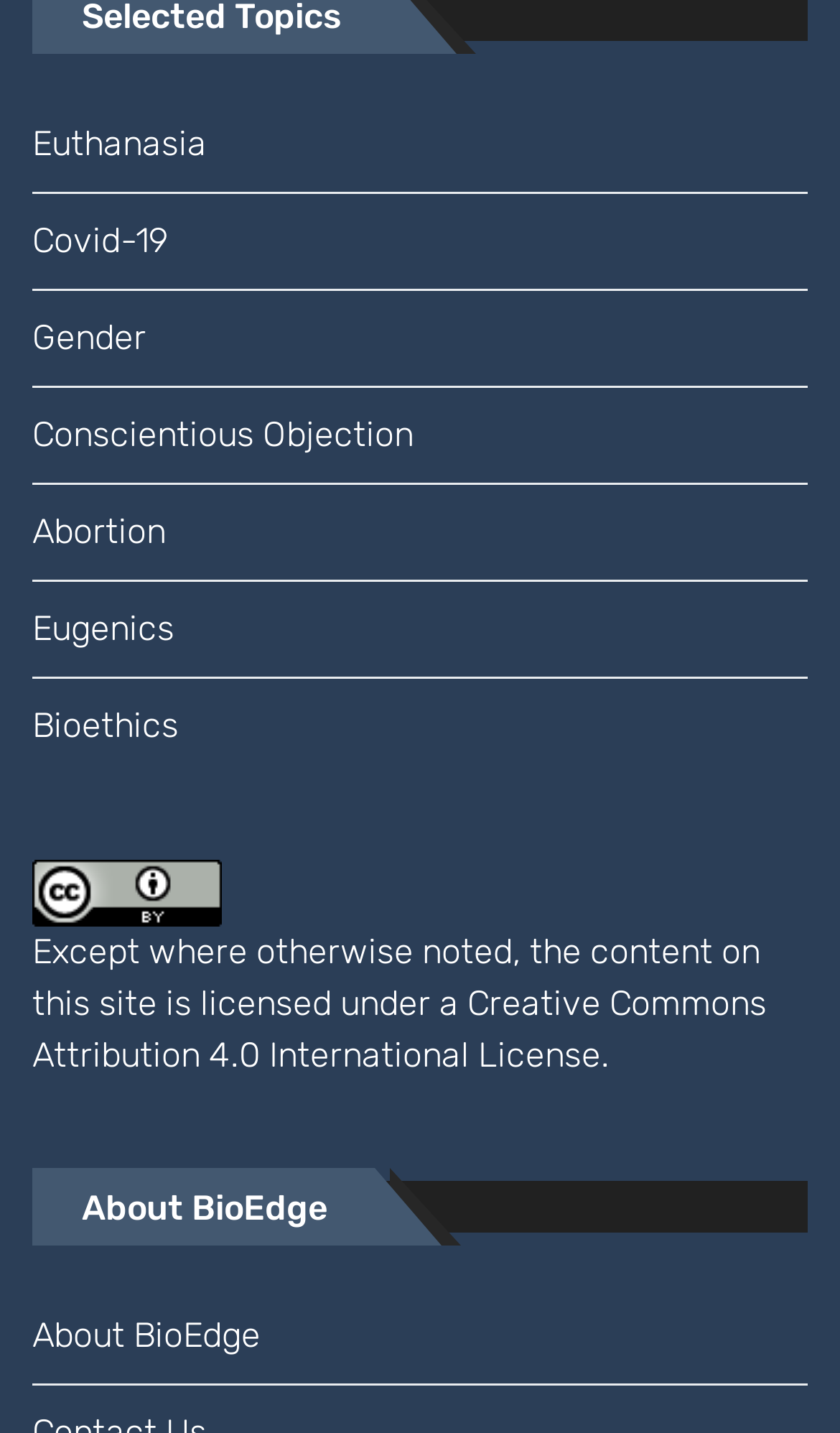Locate the bounding box coordinates of the area you need to click to fulfill this instruction: 'Explore Conscientious Objection'. The coordinates must be in the form of four float numbers ranging from 0 to 1: [left, top, right, bottom].

[0.038, 0.27, 0.962, 0.337]